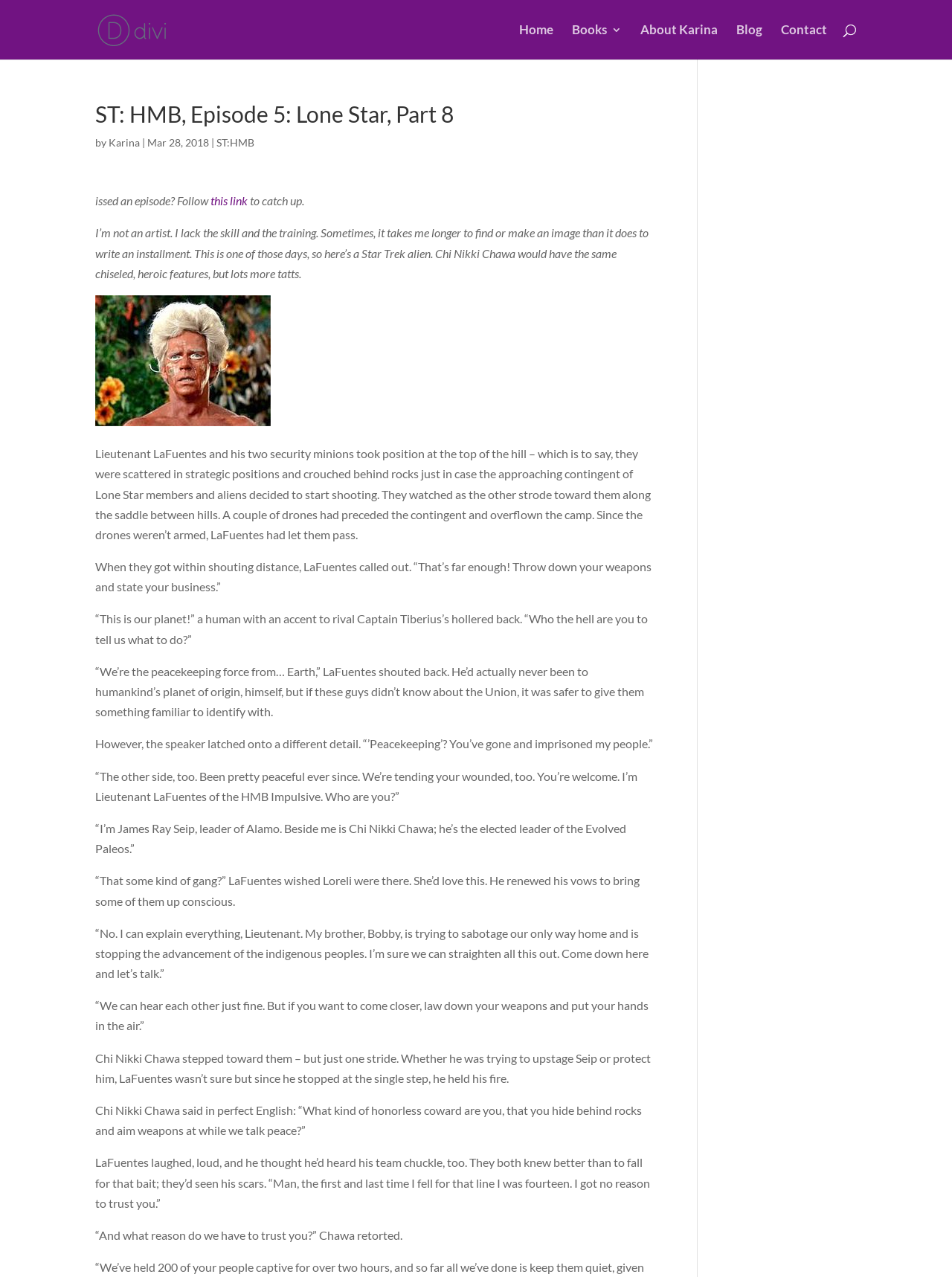What is the date of this episode?
Please answer the question with a detailed and comprehensive explanation.

I found the answer by looking at the text 'Mar 28, 2018' which is located below the episode title, indicating the date of the episode.